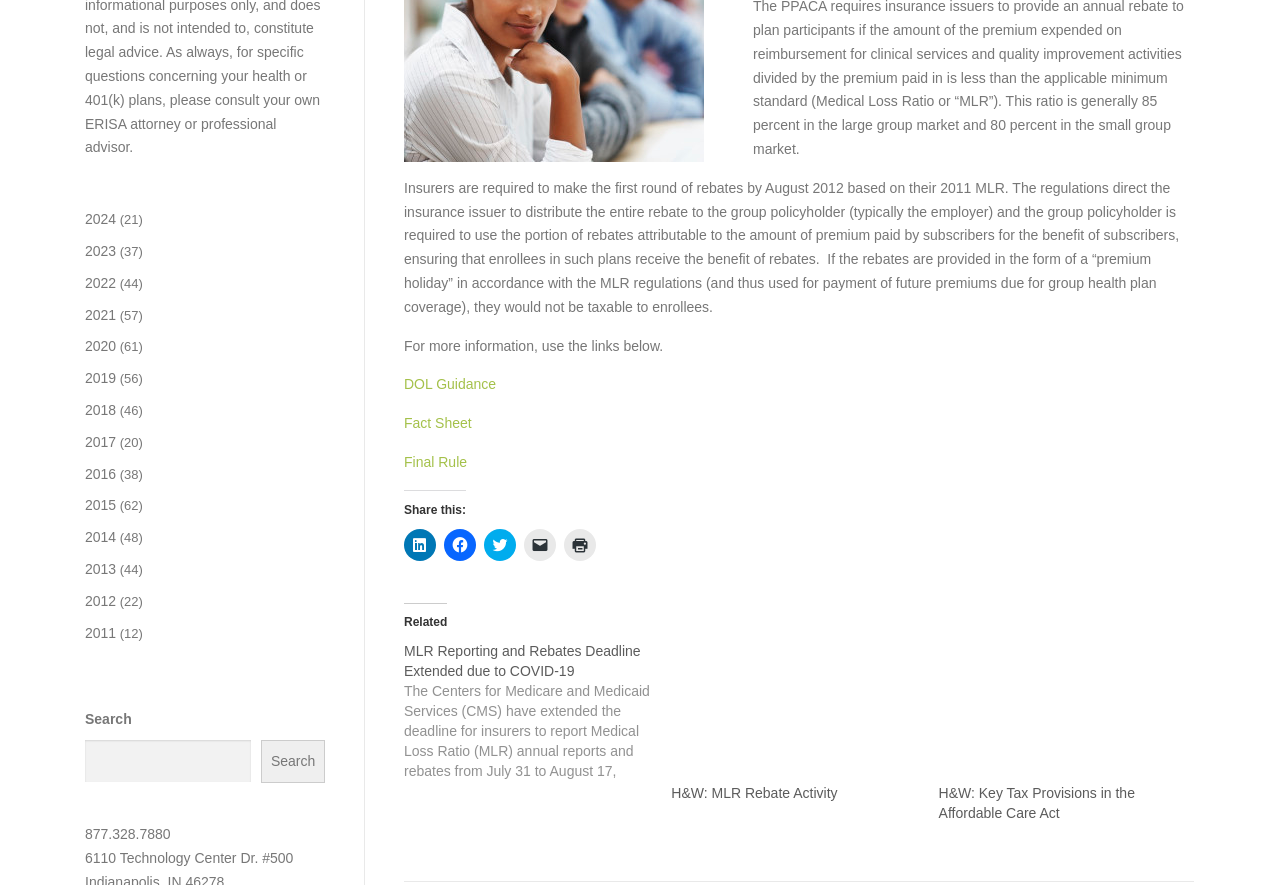Locate the UI element that matches the description H&W: MLR Rebate Activity in the webpage screenshot. Return the bounding box coordinates in the format (top-left x, top-left y, bottom-right x, bottom-right y), with values ranging from 0 to 1.

[0.524, 0.887, 0.654, 0.905]